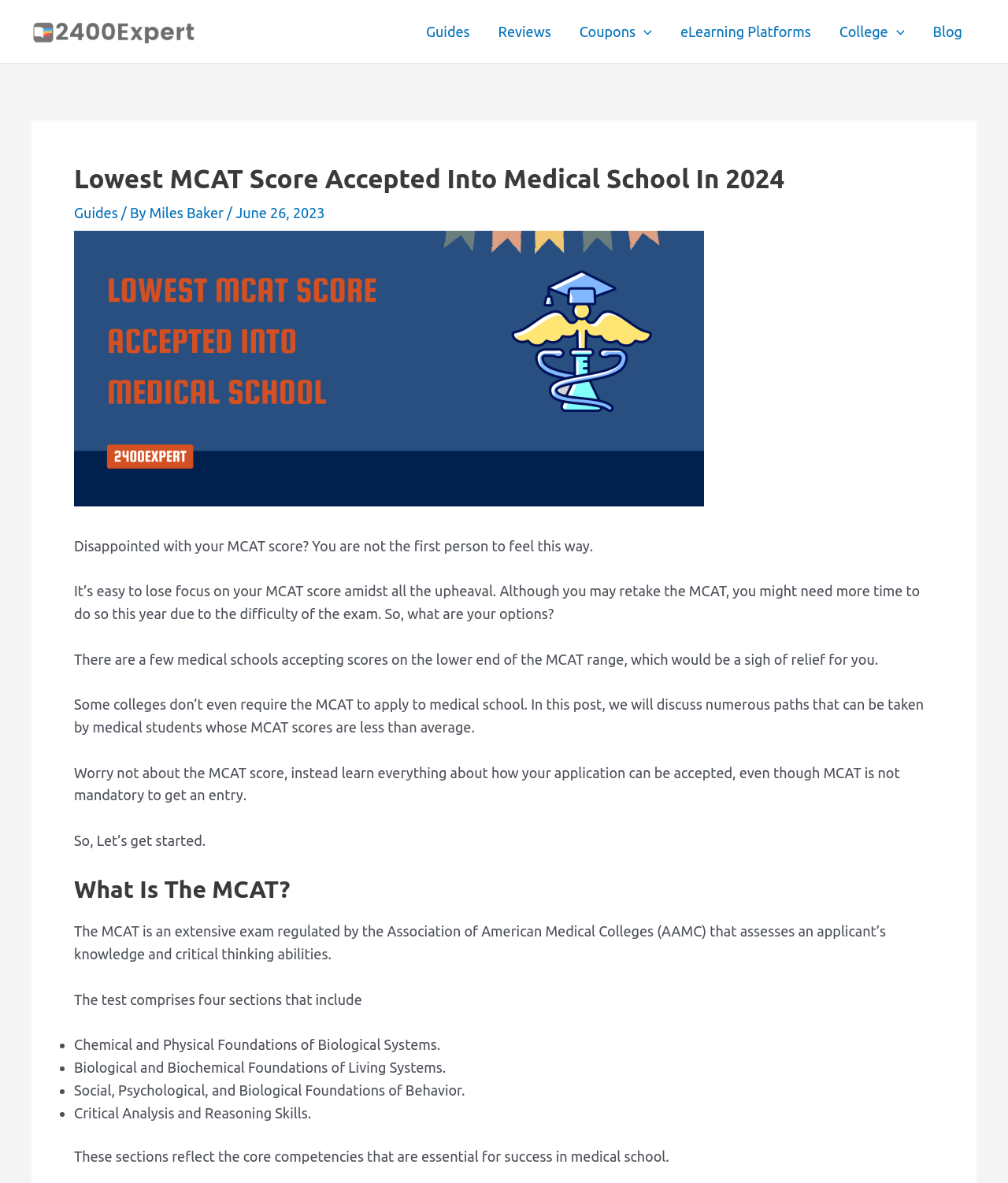Explain the contents of the webpage comprehensively.

The webpage is about the lowest MCAT score accepted into medical school. At the top left, there is a link to "2400experts" accompanied by an image. Below this, there is a navigation menu with links to "Guides", "Reviews", "Coupons", "eLearning Platforms", "College", and "Blog". 

The main content of the webpage is divided into sections. The first section has a heading "Lowest MCAT Score Accepted Into Medical School In 2024" and an image related to the topic. Below this, there is a brief introduction to the MCAT score and its importance. The text explains that a low MCAT score can be disappointing, but there are options for medical students whose scores are less than average.

The next section has a heading "What Is The MCAT?" and provides information about the exam, including its four sections: Chemical and Physical Foundations of Biological Systems, Biological and Biochemical Foundations of Living Systems, Social, Psychological, and Biological Foundations of Behavior, and Critical Analysis and Reasoning Skills.